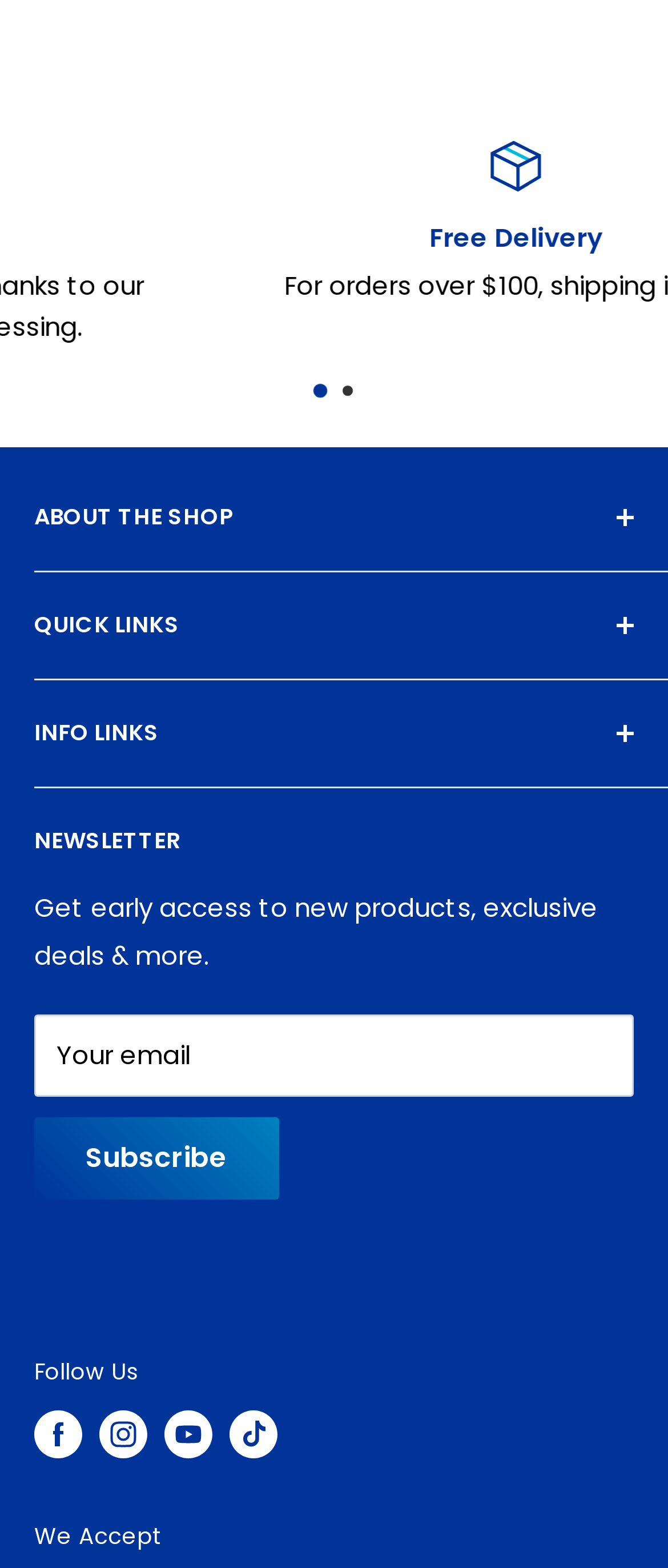Please identify the bounding box coordinates of where to click in order to follow the instruction: "Click Home".

None